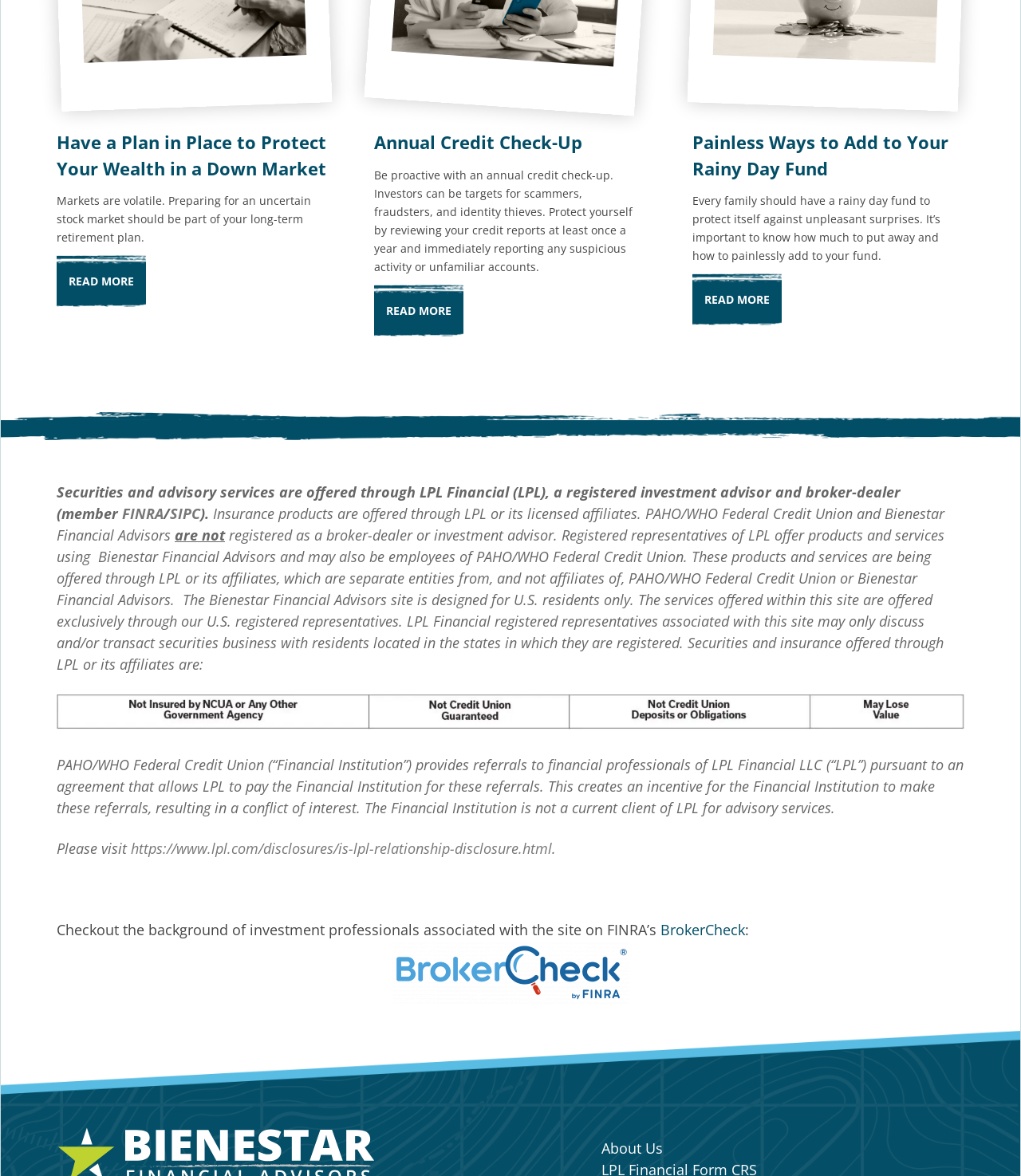Indicate the bounding box coordinates of the clickable region to achieve the following instruction: "Click on 'Have a Plan in Place to Protect Your Wealth in a Down Market'."

[0.055, 0.112, 0.32, 0.153]